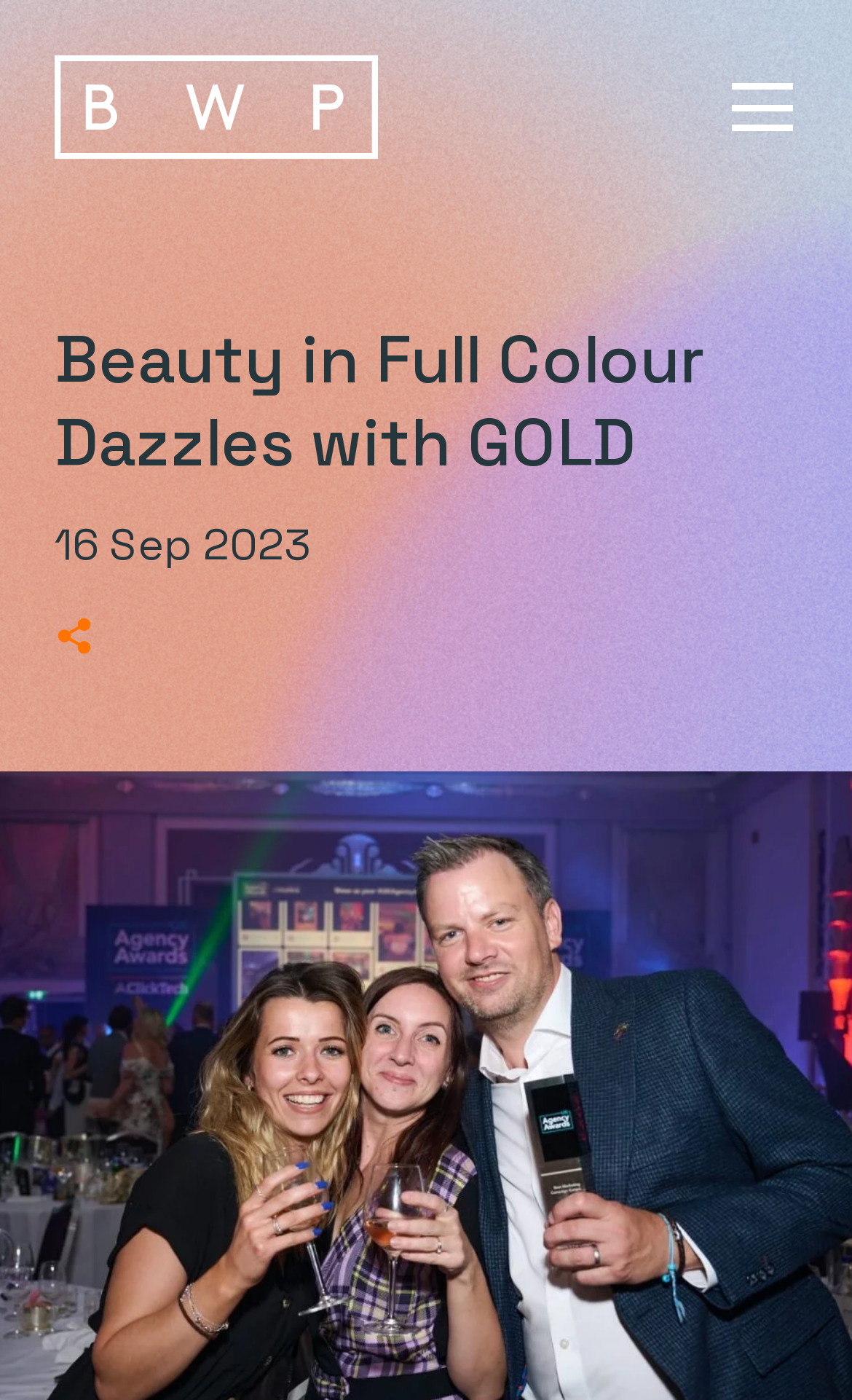Please answer the following question using a single word or phrase: 
What is the function of the button at the top right?

Open main navigation